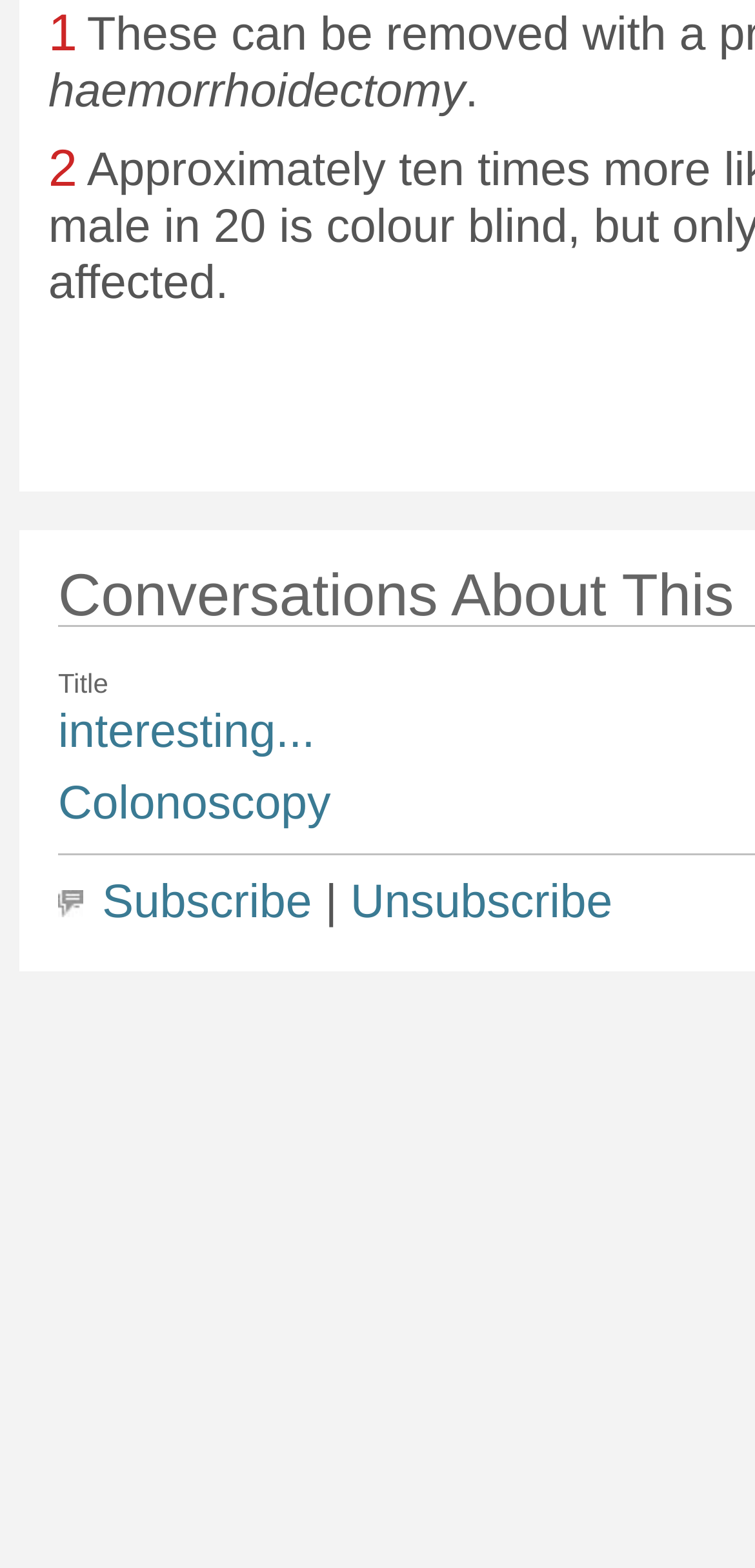Answer with a single word or phrase: 
What is the text of the second link?

2